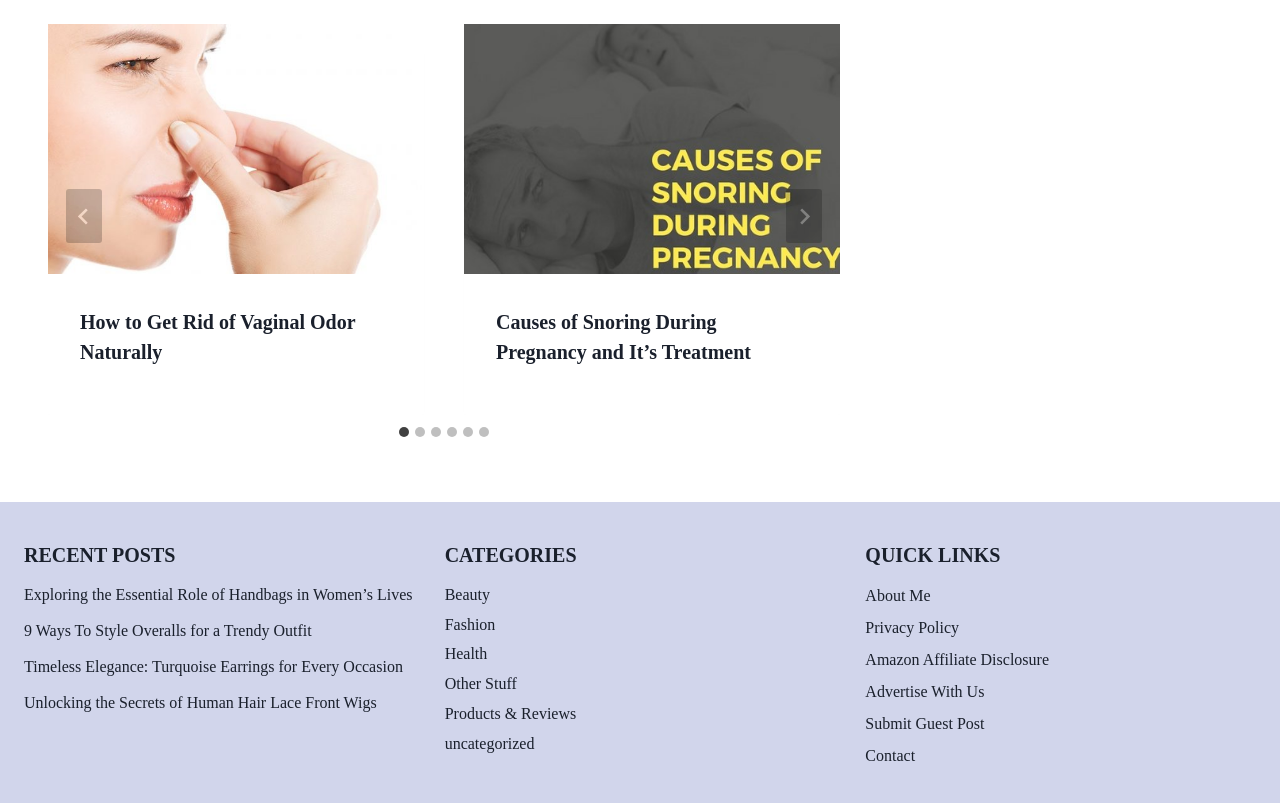What is the purpose of the 'Select a slide to show' tab list?
Use the information from the image to give a detailed answer to the question.

The 'Select a slide to show' tab list is located below the slider control, and its purpose is to allow users to select a specific slide to display. The tab list contains 6 tabs, each corresponding to a slide, and users can click on a tab to display the corresponding slide.